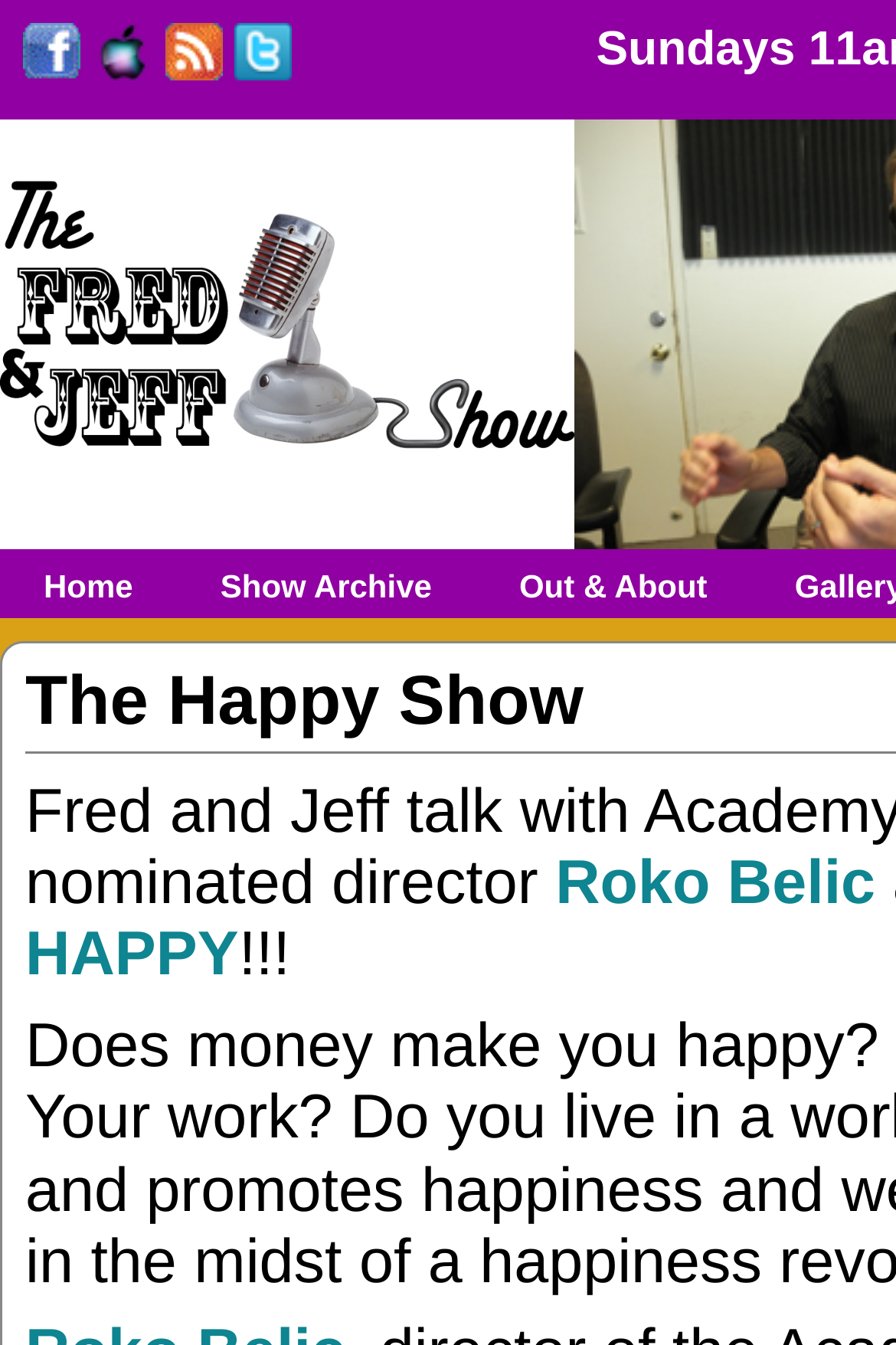Determine the bounding box coordinates for the area that should be clicked to carry out the following instruction: "Go to Home page".

[0.038, 0.408, 0.159, 0.459]